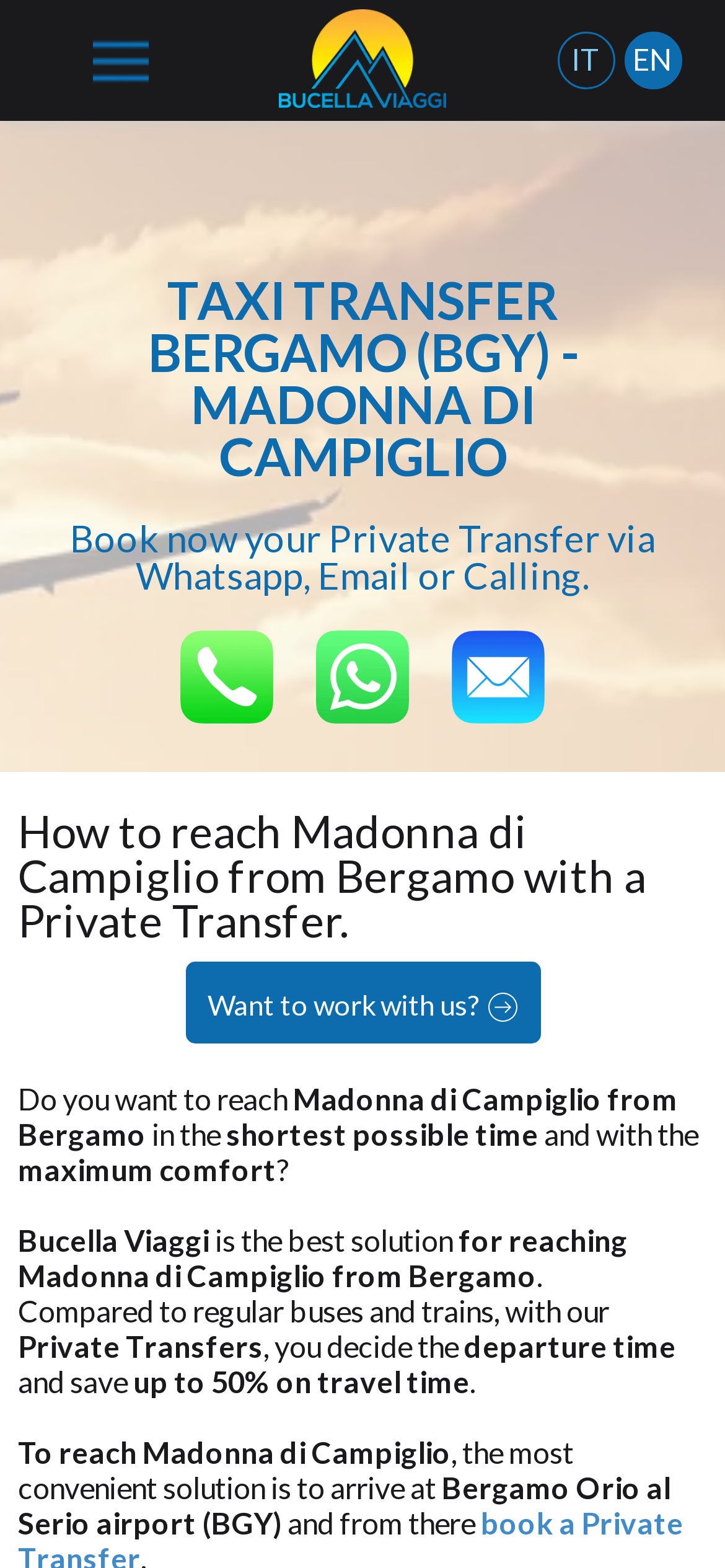What is the name of the company that provides private transfers?
Look at the screenshot and provide an in-depth answer.

According to the webpage, the name of the company that provides private transfers is Bucella Viaggi, as stated in the paragraph 'Bucella Viaggi is the best solution for reaching Madonna di Campiglio from Bergamo'.